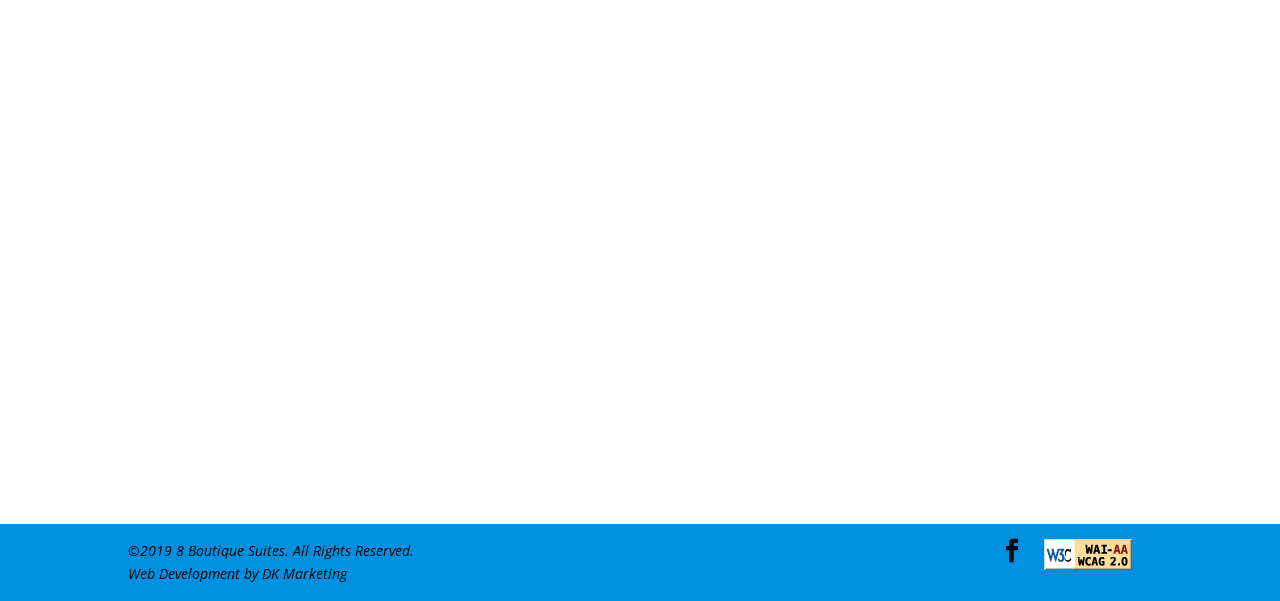What is the accessibility standard of the webpage?
Based on the image, provide your answer in one word or phrase.

WCAG 2 AA